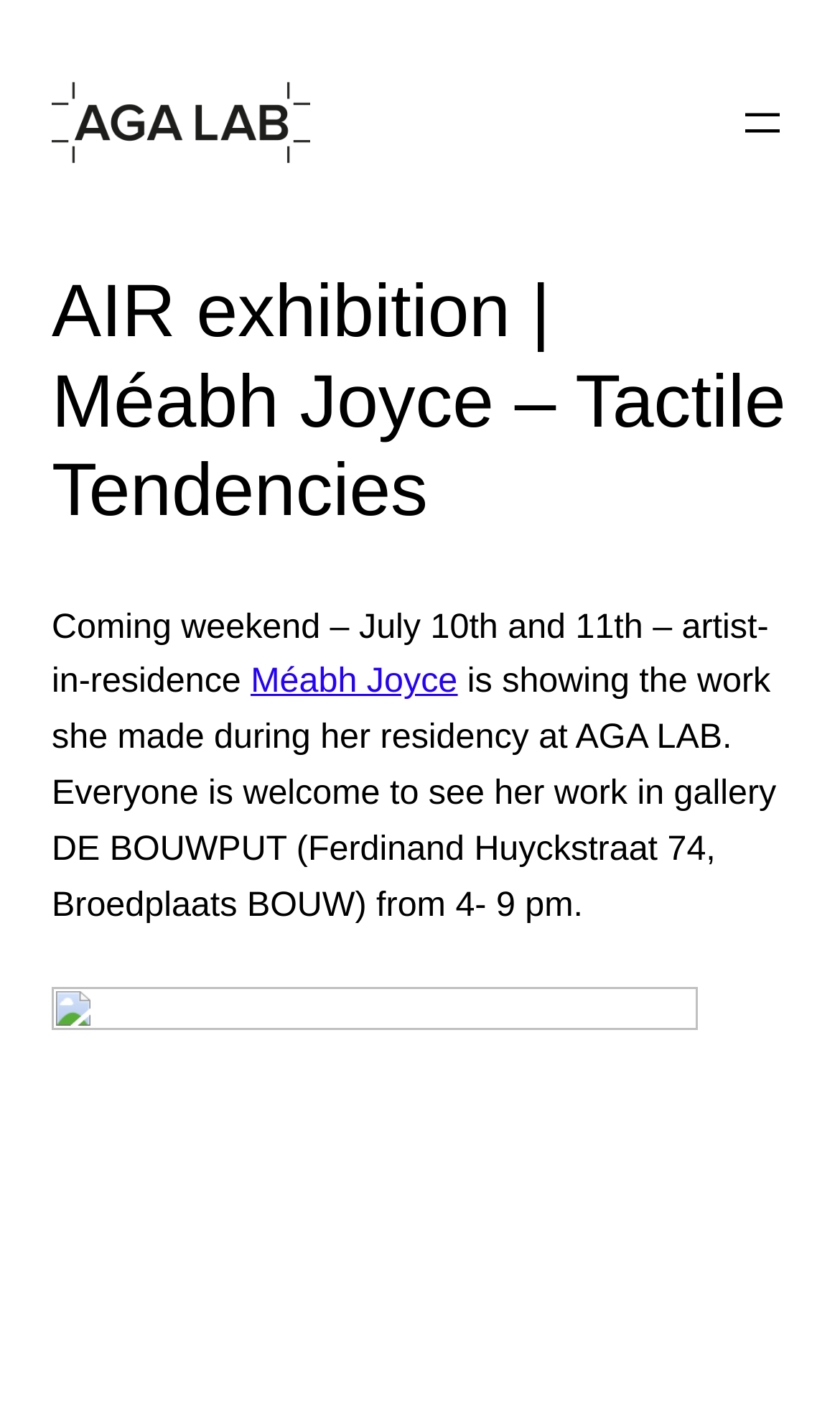Refer to the screenshot and give an in-depth answer to this question: What is the name of the lab where the artist had her residency?

The answer can be found in the link element that says 'AGA LAB' and also in the StaticText element that mentions 'her residency at AGA LAB'.